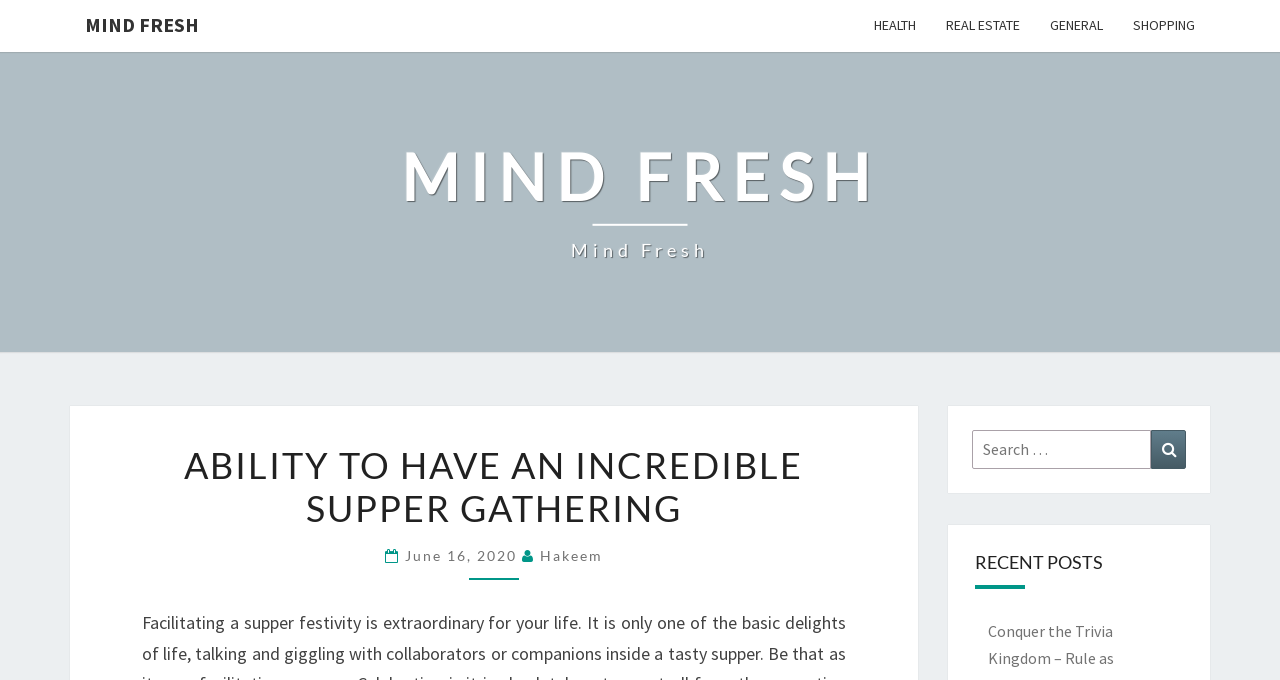What is the section below the search box?
Provide a well-explained and detailed answer to the question.

The section below the search box is 'RECENT POSTS' as it is mentioned in the heading.